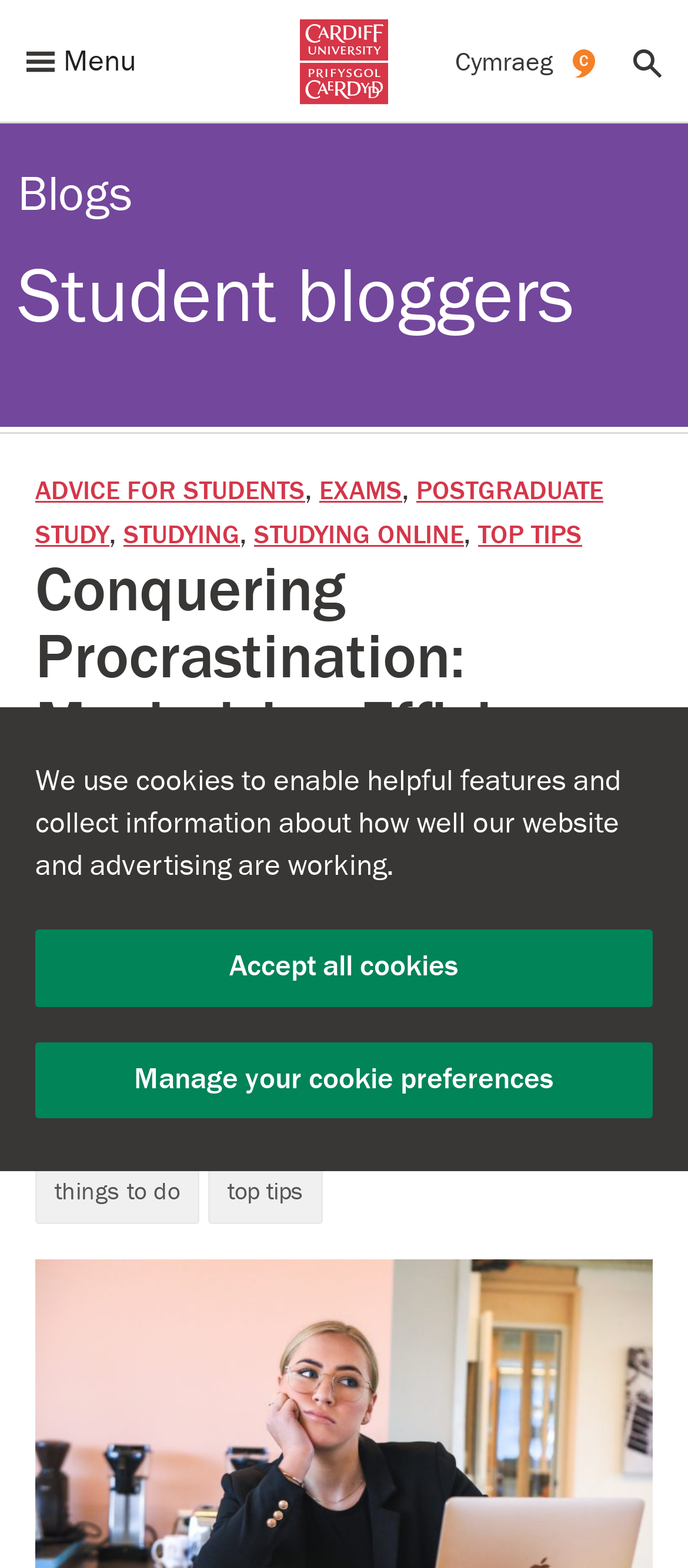Refer to the screenshot and answer the following question in detail:
Is there a search function on the website?

The link 'Search' with an associated image and a controls attribute suggests that there is a search function available on the website, allowing users to search for specific content or keywords.